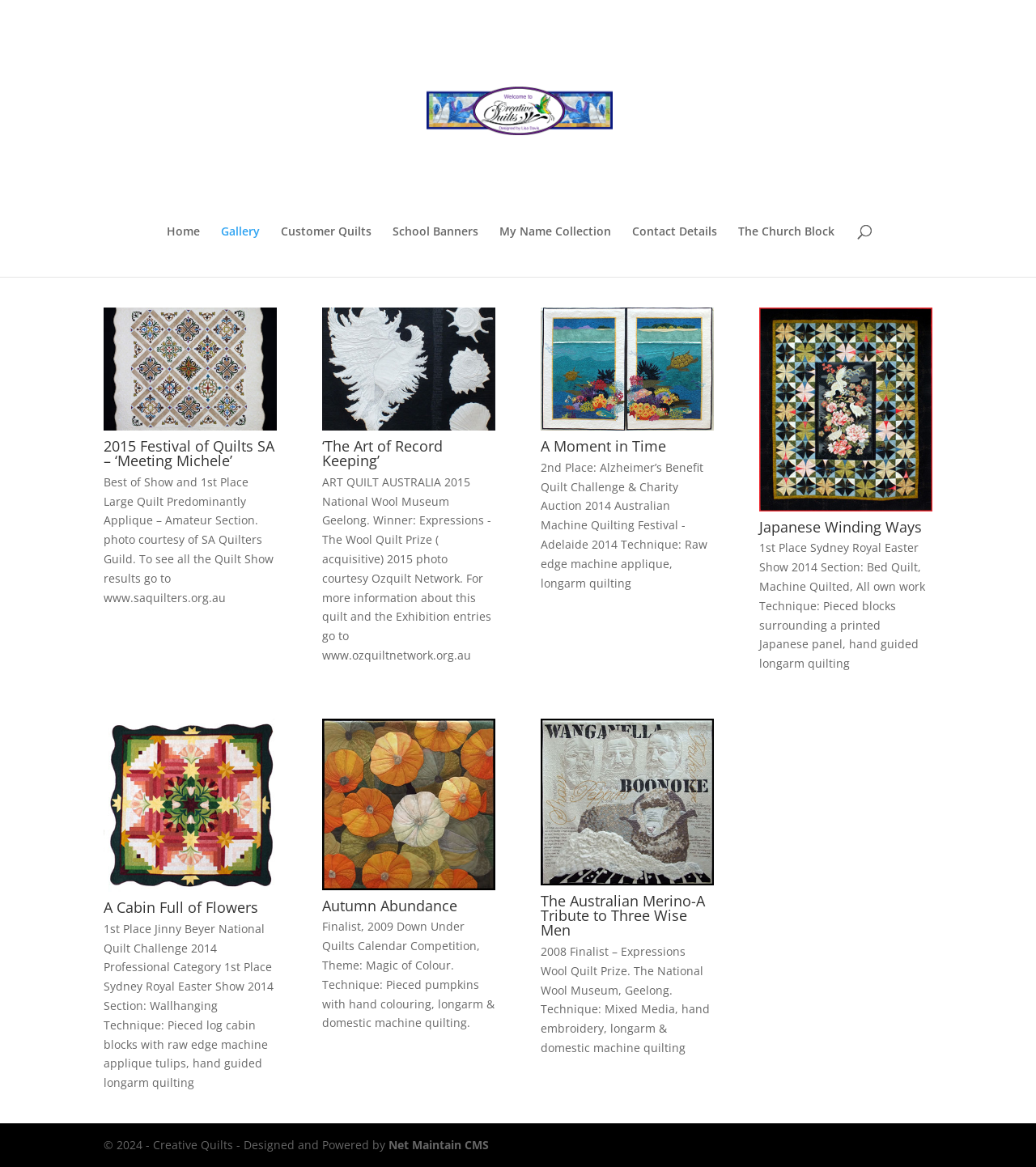What is the theme of the gallery?
Please use the image to deliver a detailed and complete answer.

I inferred the answer by observing the various headings and static text elements on the webpage, which all seem to be related to quilts, such as '2015 Festival of Quilts SA', 'ART QUILT AUSTRALIA 2015', and 'Alzheimer’s Benefit Quilt Challenge & Charity Auction 2014'.